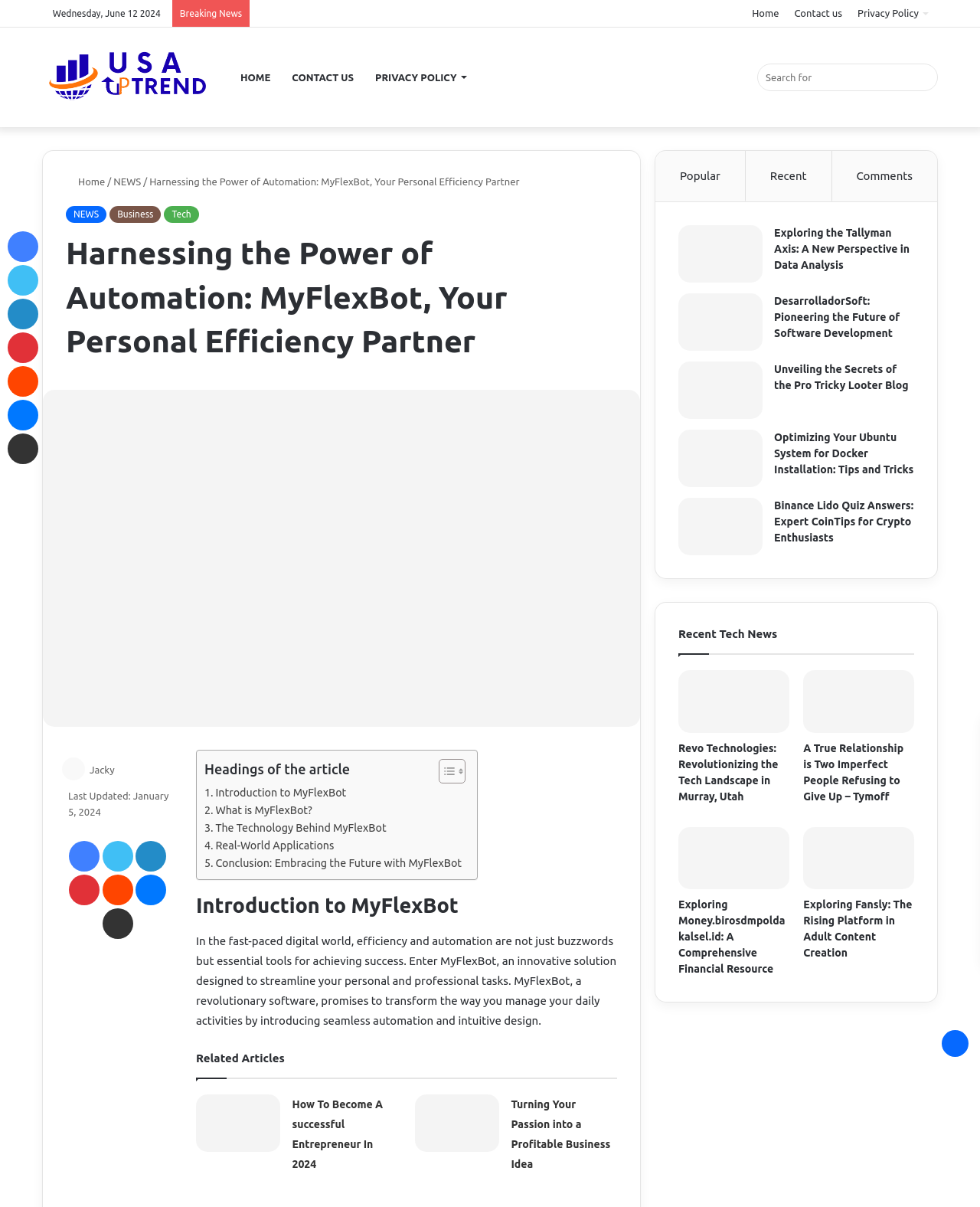Describe every aspect of the webpage in a detailed manner.

The webpage is about MyFlexBot, a personal efficiency partner that automates repetitive tasks. At the top, there is a secondary navigation bar with links to "Home", "Contact us", and "Privacy Policy". Below this, there is a primary navigation bar with links to "usa up trend", "HOME", "CONTACT US", "PRIVACY POLICY", and a search bar.

On the left side, there is a header section with a logo and a heading that reads "Harnessing the Power of Automation: MyFlexBot, Your Personal Efficiency Partner". Below this, there is an image of MyFlexBot. 

The main content area is divided into two sections. The left section has a table of contents with links to different sections of the article, including "Introduction to MyFlexBot", "What is MyFlexBot?", "The Technology Behind MyFlexBot", "Real-World Applications", and "Conclusion: Embracing the Future with MyFlexBot". 

The right section has the article content, which starts with an introduction to MyFlexBot and its benefits. The article is divided into sections with headings and paragraphs of text. There are also related articles listed at the bottom with images and links.

On the right side, there is a primary sidebar with links to popular, recent, and commented articles. Below this, there are several article links with images, including "Exploring the Tallyman Axis: A New Perspective in Data Analysis", "DesarrolladorSoft: Pioneering the Future of Software Development", "Unveiling the Secrets of the Pro Tricky Looter Blog", "Optimizing Your Ubuntu System for Docker Installation: Tips and Tricks", and "Binance Lido Quiz Answers: Expert CoinTips for Crypto Enthusiasts".

At the bottom, there are social media links and a "Last Updated" date.